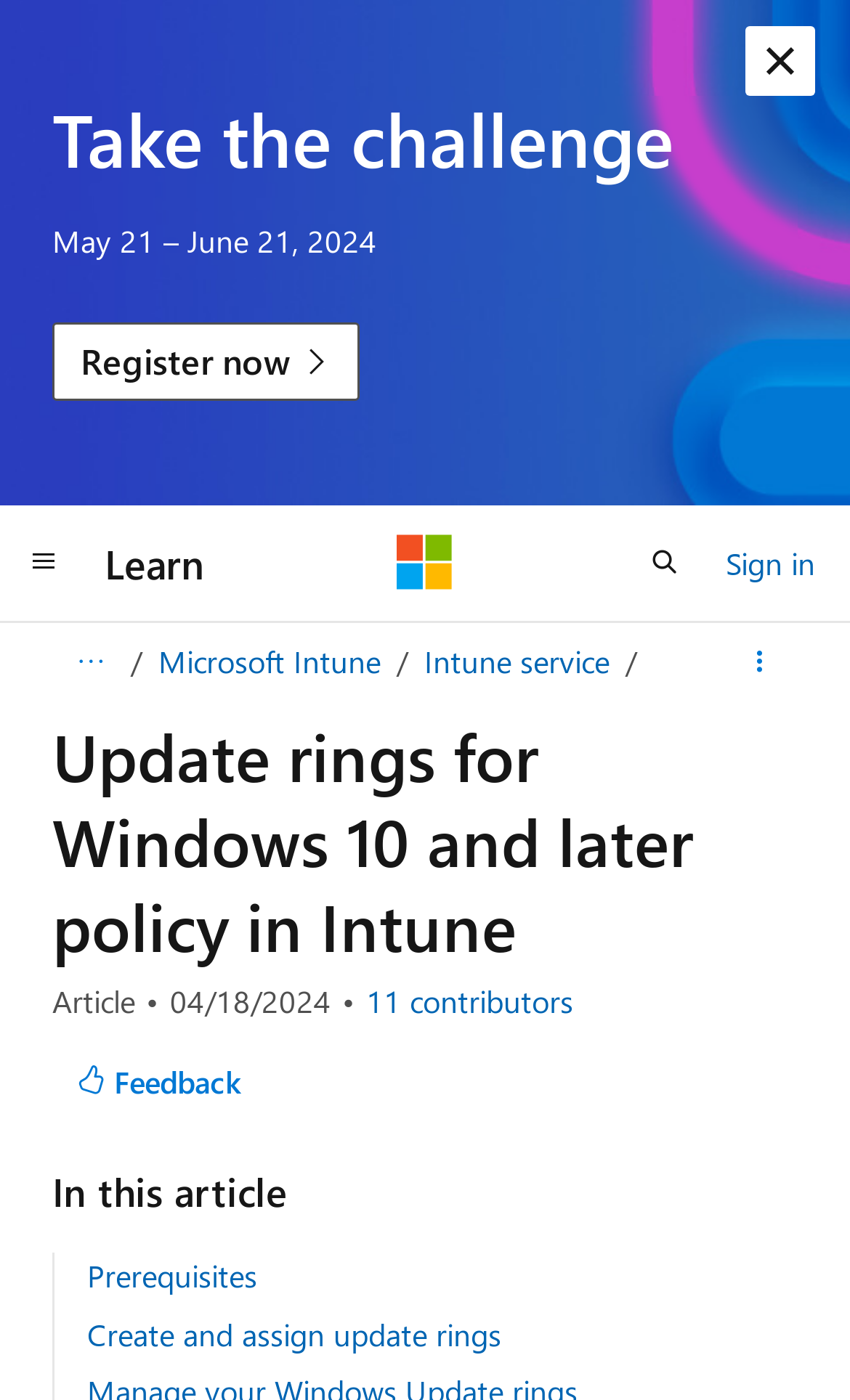Find the UI element described as: "parent_node: Learn aria-label="Microsoft"" and predict its bounding box coordinates. Ensure the coordinates are four float numbers between 0 and 1, [left, top, right, bottom].

[0.467, 0.382, 0.533, 0.422]